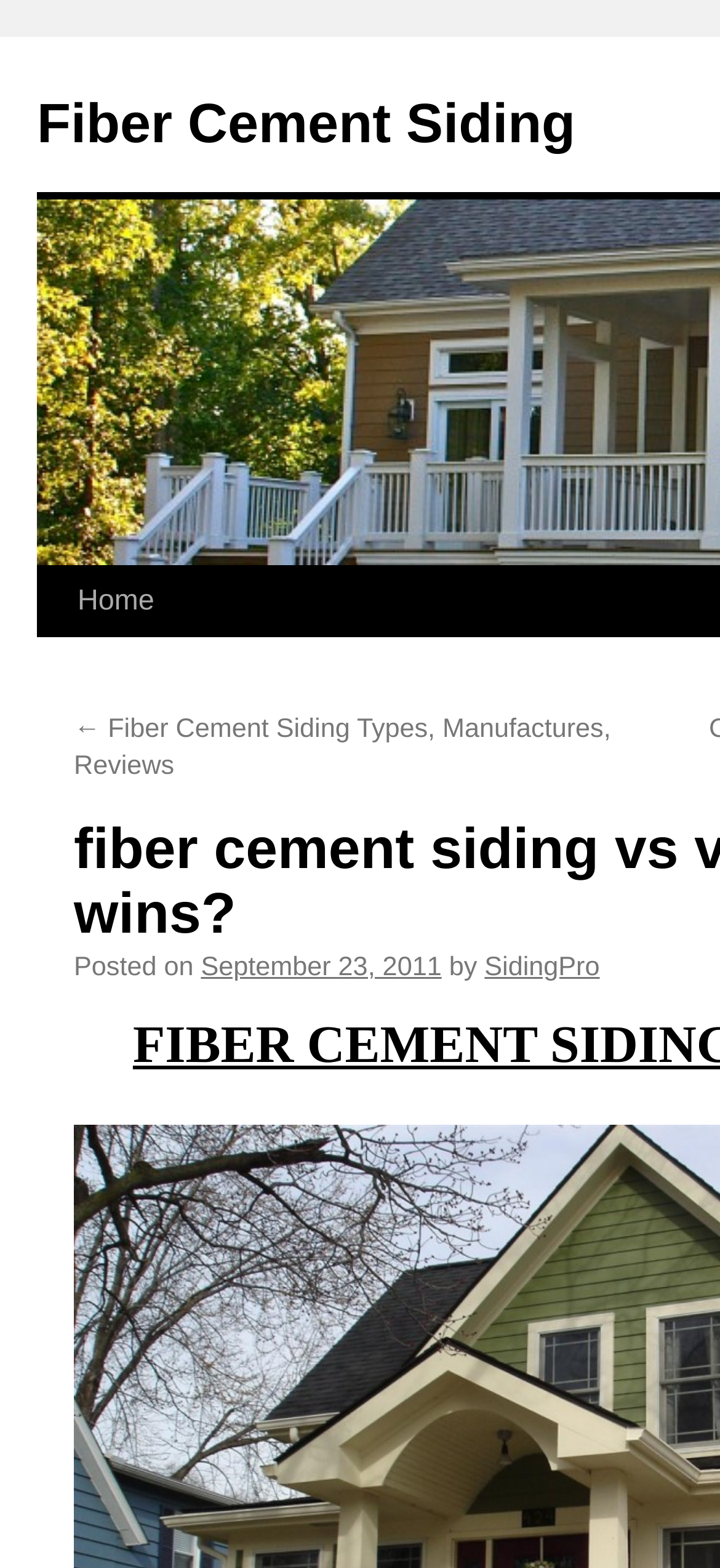Provide a one-word or short-phrase response to the question:
What is the previous page of the current article?

Fiber Cement Siding Types, Manufactures, Reviews